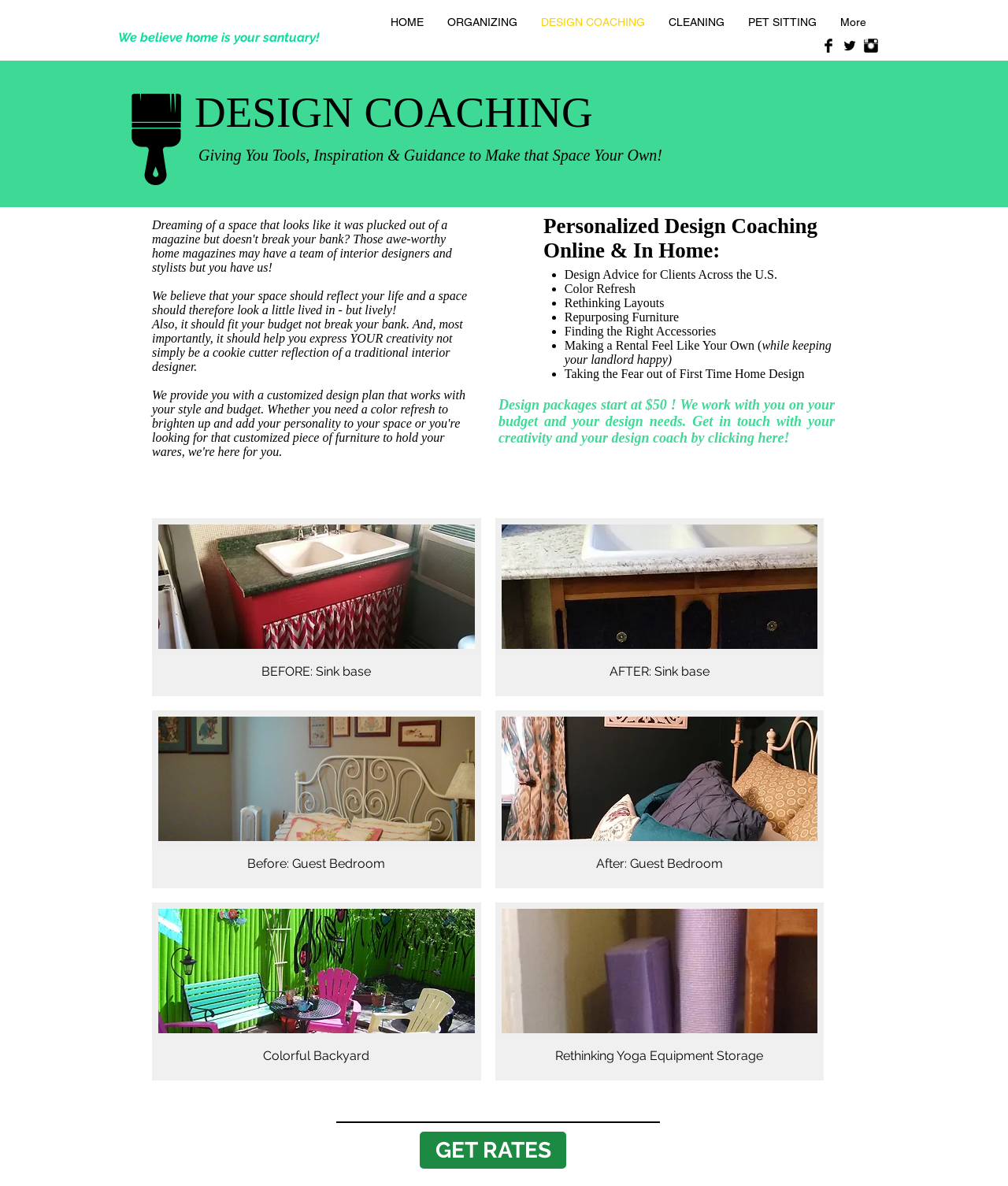What is the starting price of design packages?
Please provide a detailed answer to the question.

According to the webpage, design packages start at $50, as mentioned in the text 'Design packages start at $50! We work with you on your budget and your design needs.'.